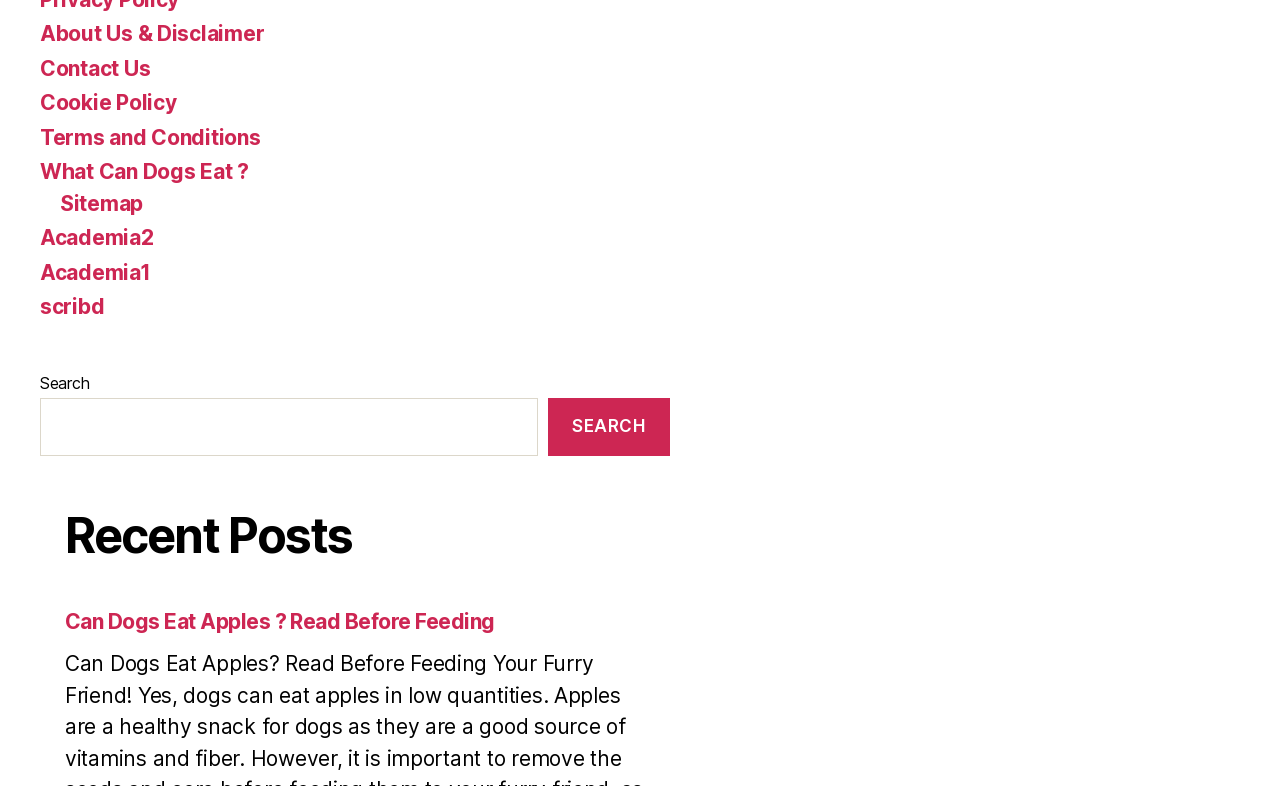What is the topic of the first post in the 'Recent Posts' section?
Look at the image and respond with a one-word or short phrase answer.

Can Dogs Eat Apples?